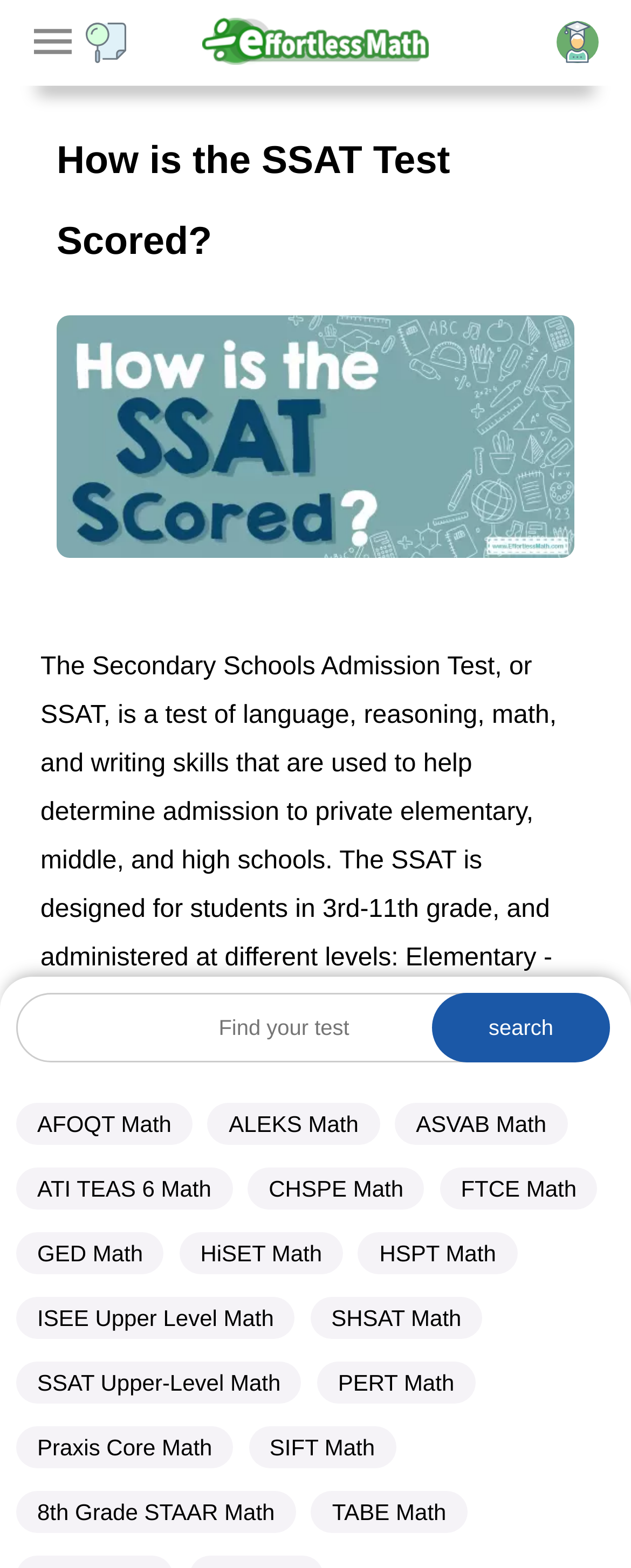Please indicate the bounding box coordinates of the element's region to be clicked to achieve the instruction: "View SSAT Upper Level Math Formulas". Provide the coordinates as four float numbers between 0 and 1, i.e., [left, top, right, bottom].

[0.118, 0.759, 0.774, 0.777]